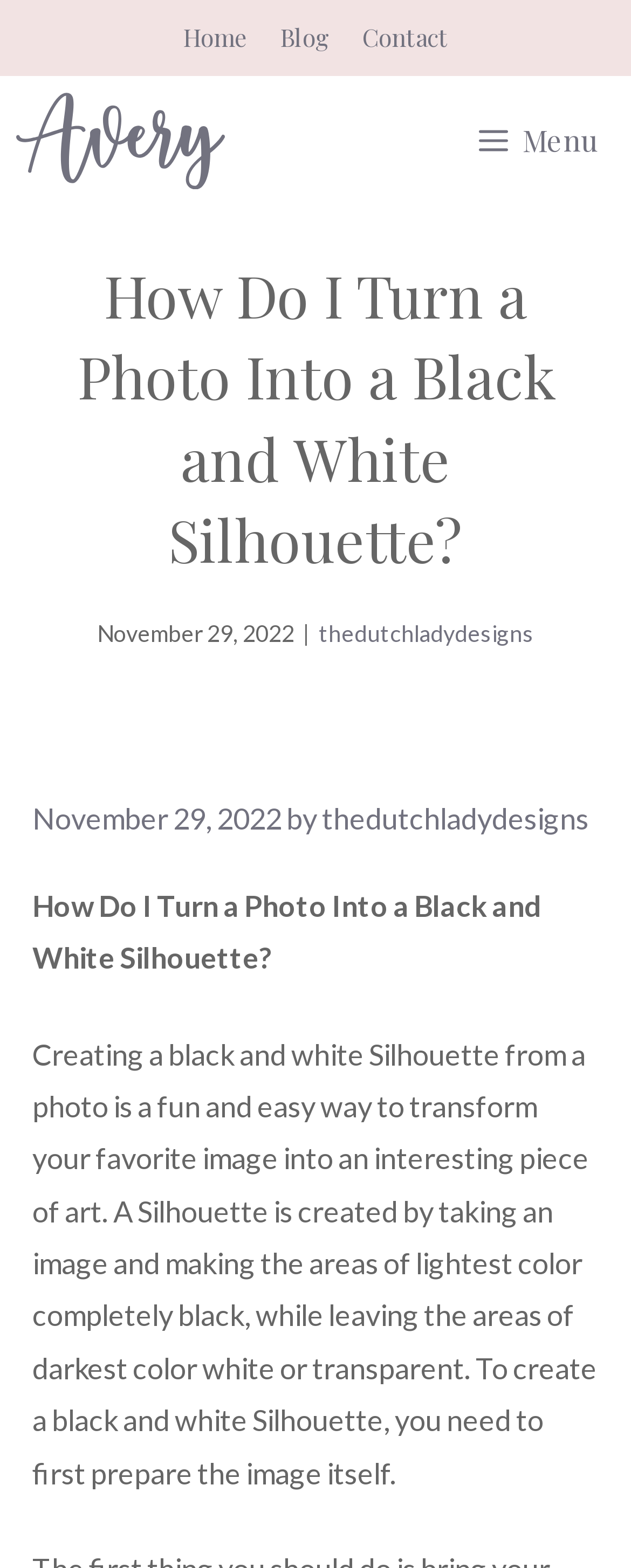Please identify the webpage's heading and generate its text content.

How Do I Turn a Photo Into a Black and White Silhouette?